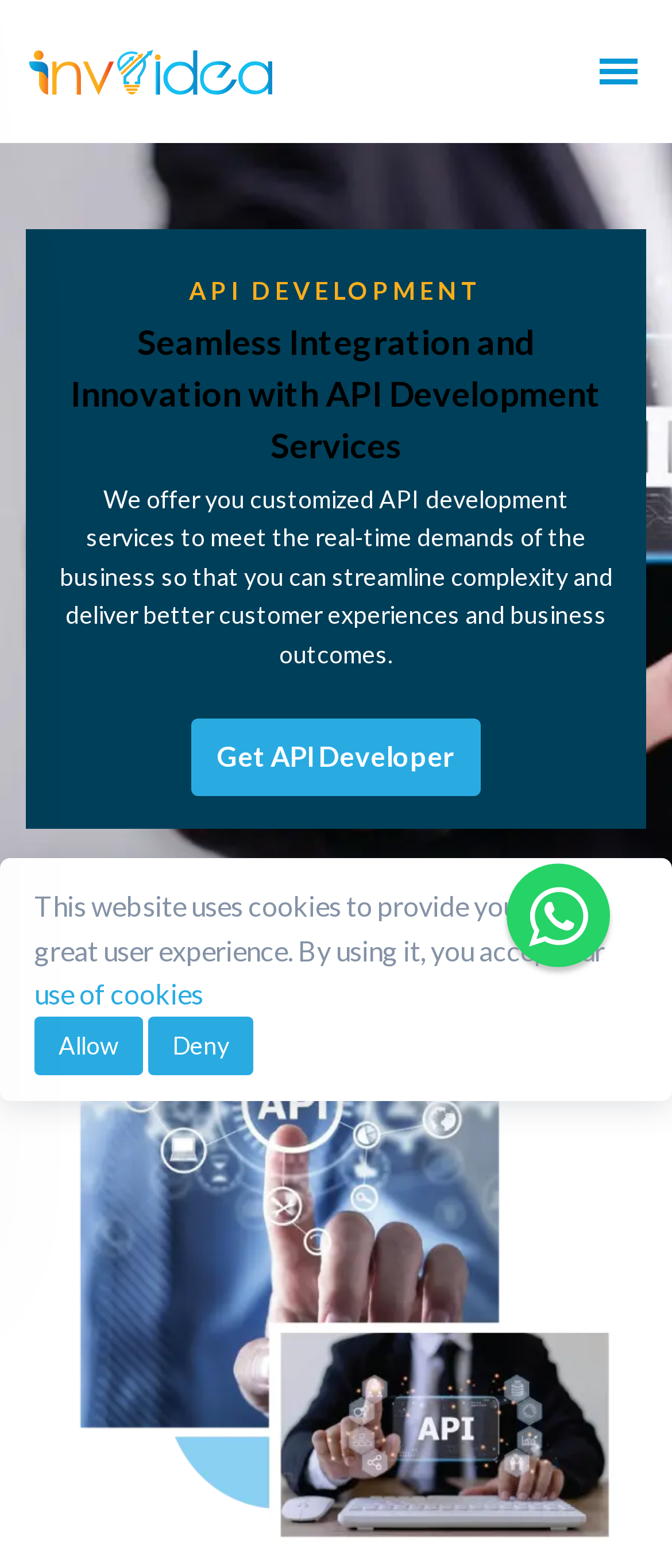Determine the bounding box coordinates for the area that should be clicked to carry out the following instruction: "Contact via WhatsApp".

[0.754, 0.564, 0.908, 0.63]